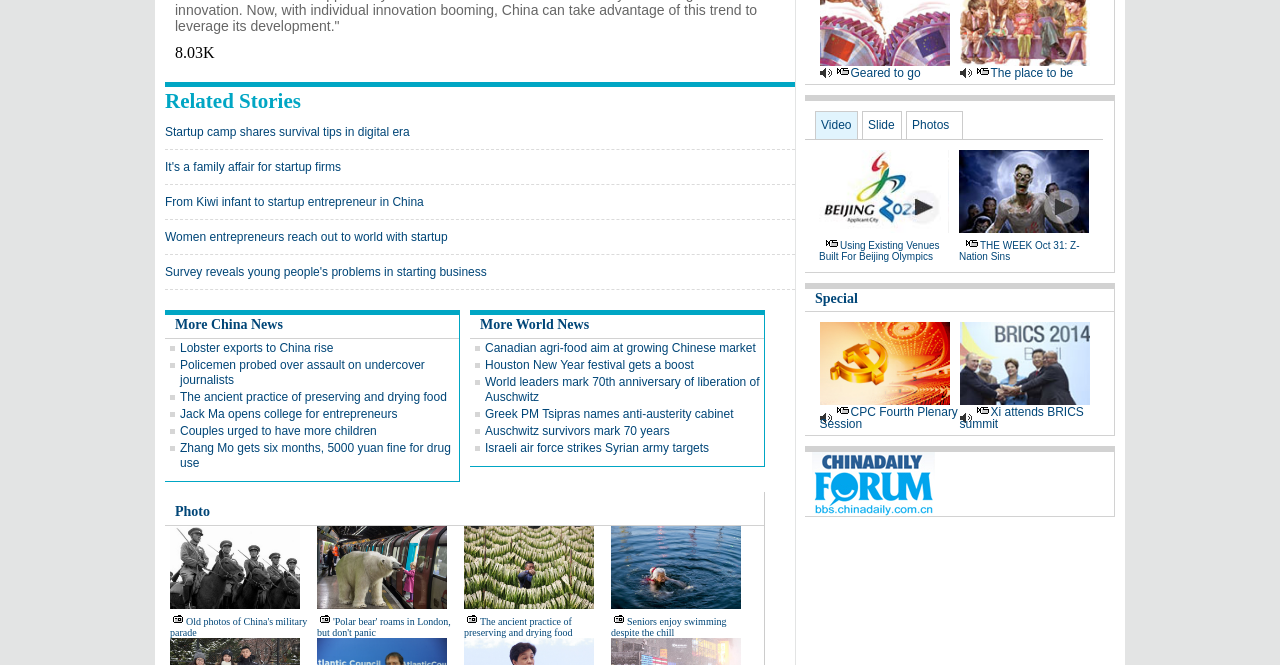What is the category of the news 'CPC Fourth Plenary Session'?
Provide a detailed and well-explained answer to the question.

The news 'CPC Fourth Plenary Session' is categorized under Special because it is listed under the 'Special' section.